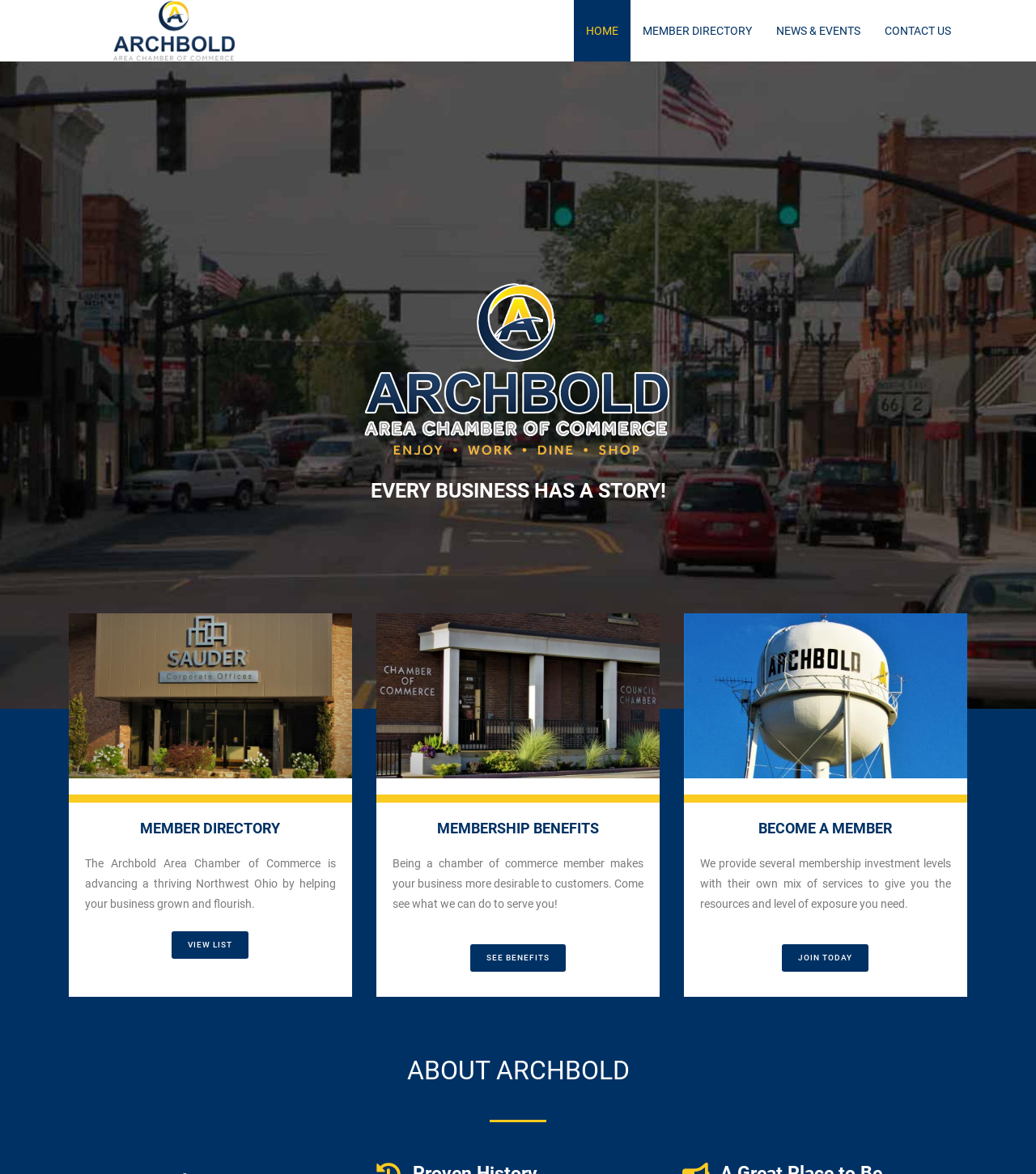How can one become a member of the chamber of commerce?
Provide a detailed and well-explained answer to the question.

The webpage provides a link to 'JOIN TODAY', which suggests that one can become a member of the chamber of commerce by following this link and completing the membership process.